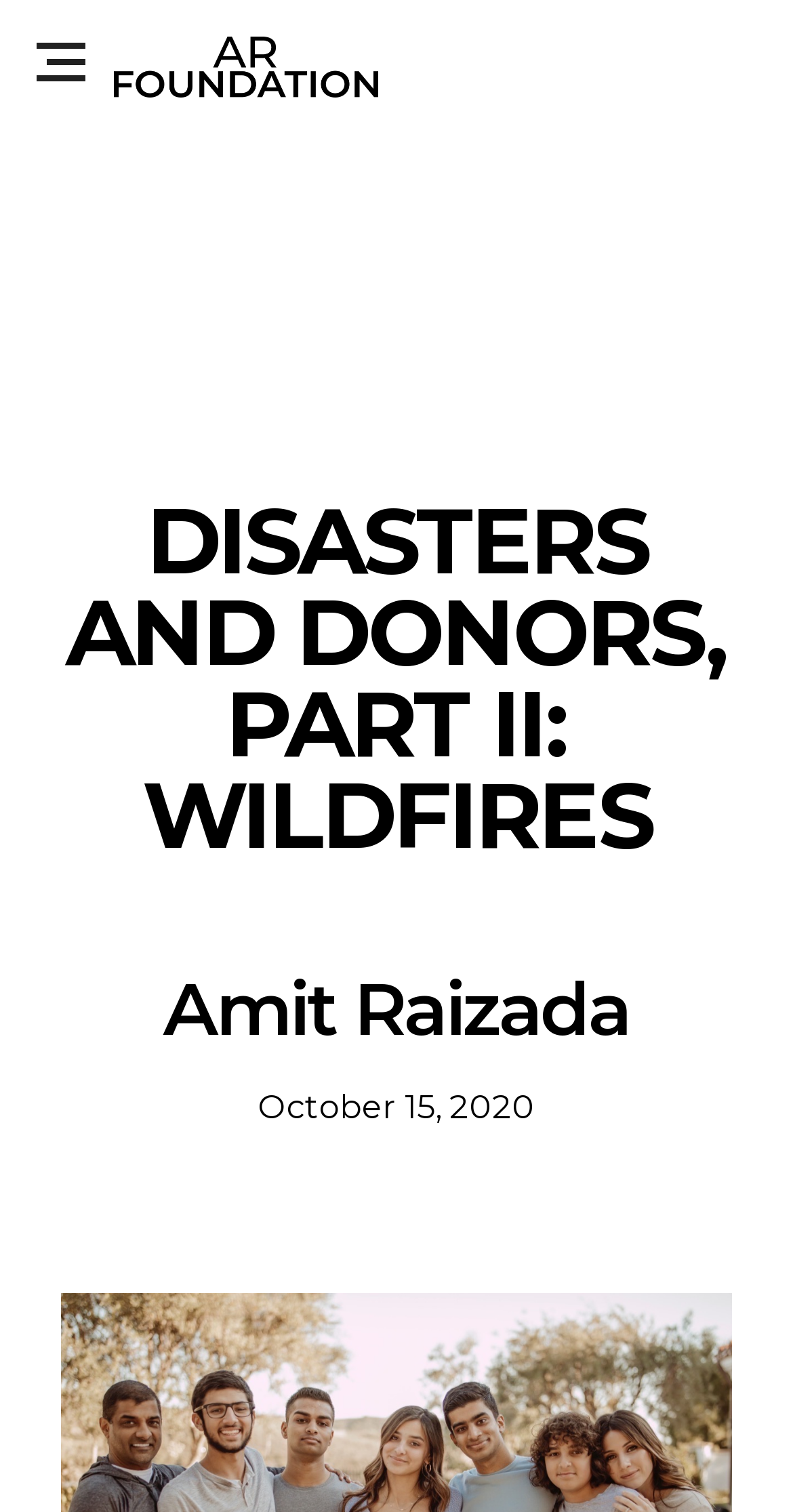Identify and provide the main heading of the webpage.

DISASTERS AND DONORS, PART II: WILDFIRES